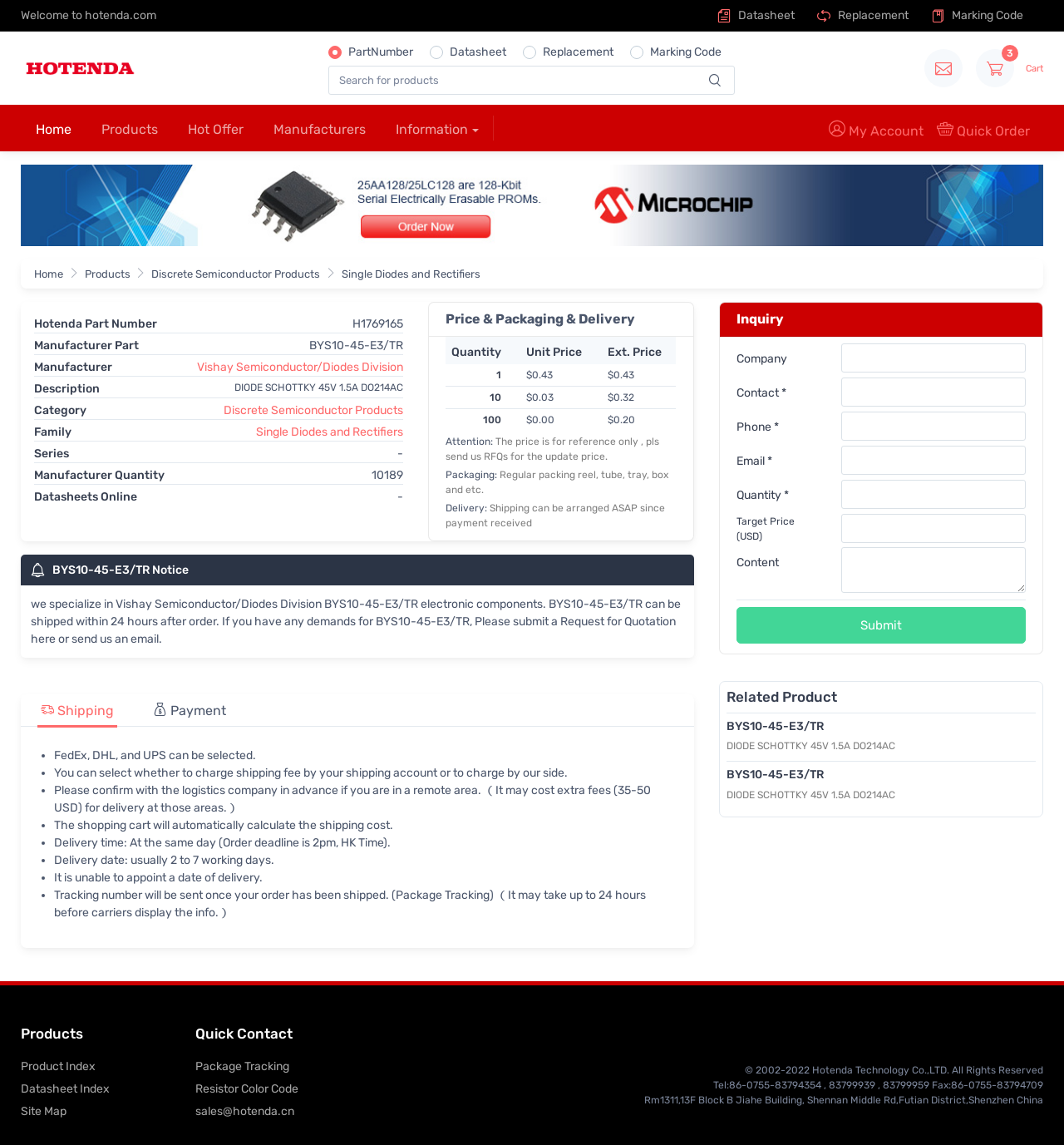Provide a one-word or brief phrase answer to the question:
What is the unit price of the product?

Not specified